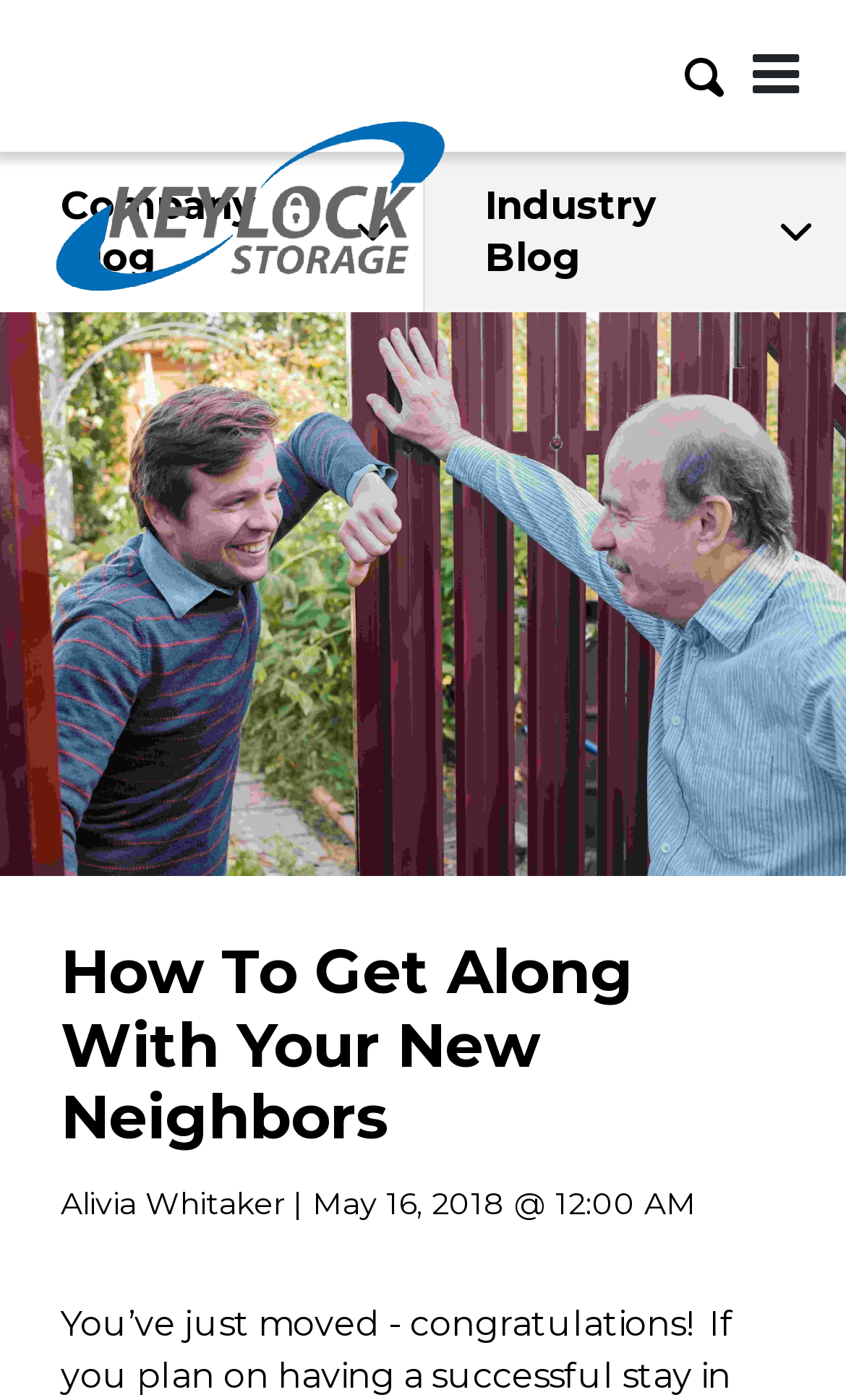Using the details in the image, give a detailed response to the question below:
What is the logo on the top left corner?

The logo is located at the top left corner of the webpage, with a bounding box of [0.038, 0.0, 0.556, 0.313]. It is an image element with the text 'Official Storelocal Storage Logo'.